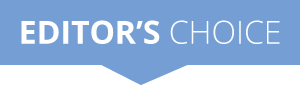Reply to the question with a brief word or phrase: What product is likely featured in the image?

Casio HR-100TM Printing Calculator